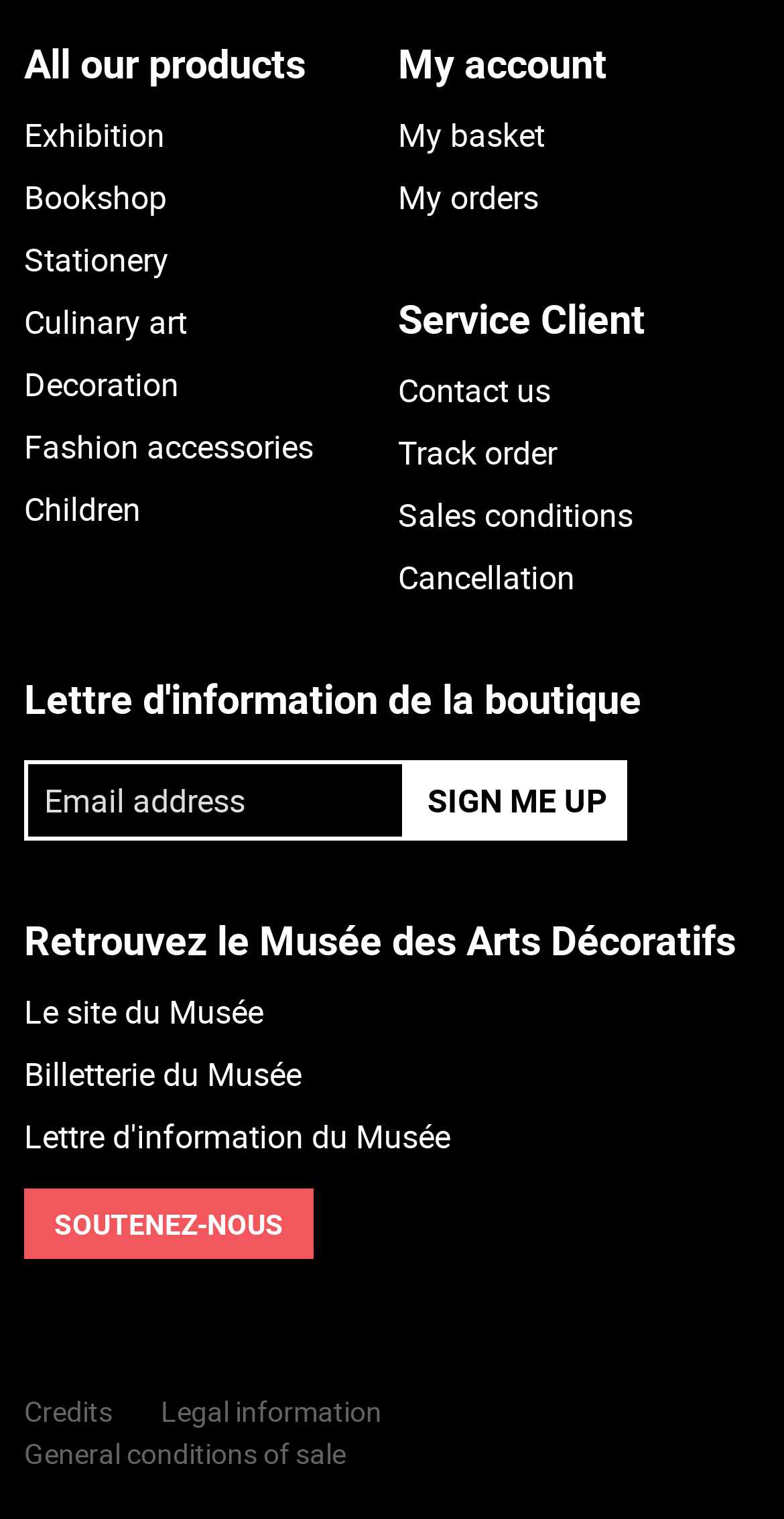Please locate the bounding box coordinates for the element that should be clicked to achieve the following instruction: "Click the writer's picture". Ensure the coordinates are given as four float numbers between 0 and 1, i.e., [left, top, right, bottom].

None